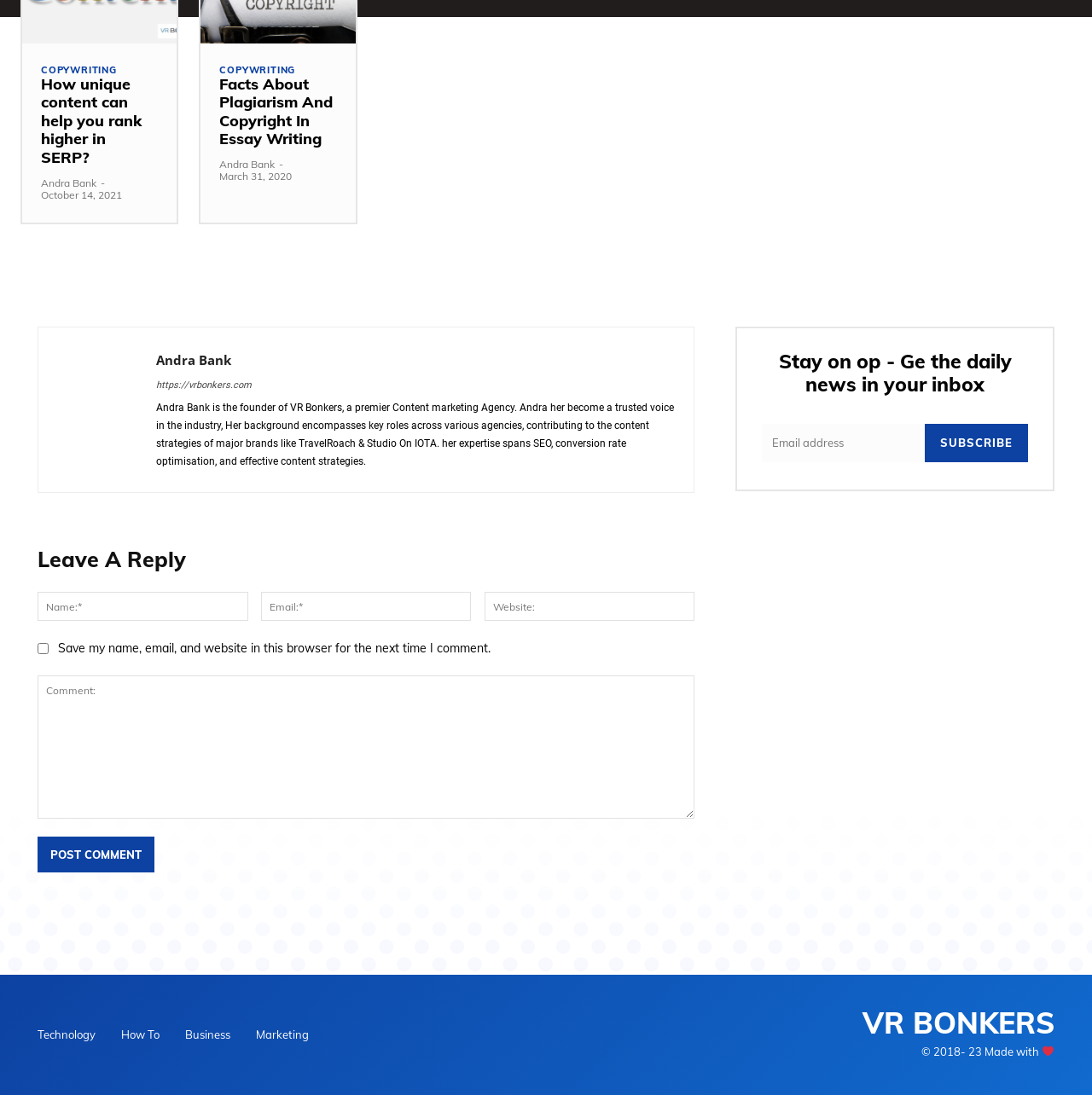Determine the bounding box coordinates for the HTML element mentioned in the following description: "parent_node: Andra Bank title="Andra Bank"". The coordinates should be a list of four floats ranging from 0 to 1, represented as [left, top, right, bottom].

[0.052, 0.315, 0.127, 0.433]